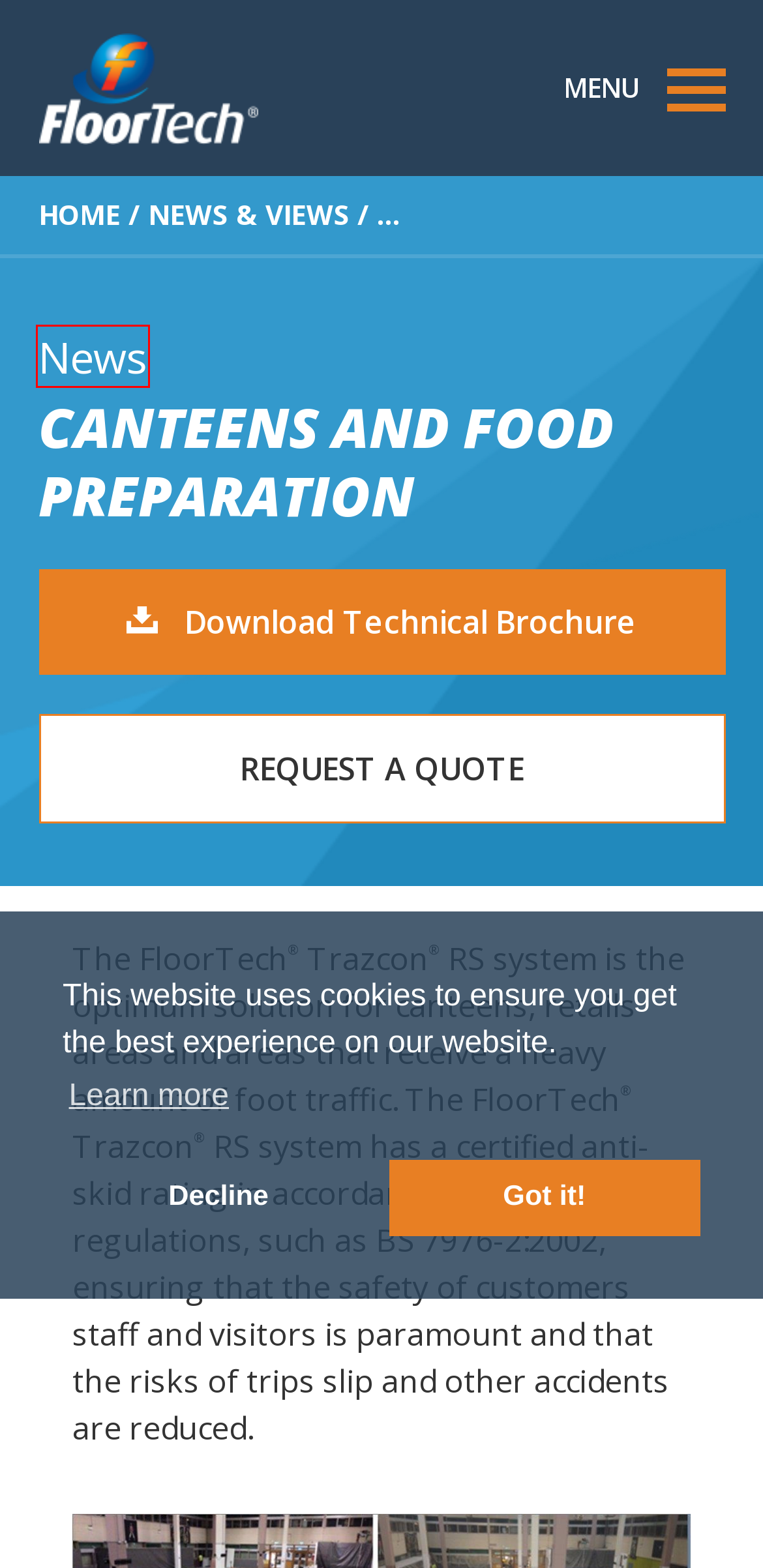Analyze the webpage screenshot with a red bounding box highlighting a UI element. Select the description that best matches the new webpage after clicking the highlighted element. Here are the options:
A. PMMA Flooring Projects | FloorTech®
B. Warehousing Flooring - Durable & Anti-Slip - FloorTech® UK
C. PMMA Resin Flooring Specialists | FloorTech® News & Events
D. Flooring Project with Bulmers | FloorTech® UK
E. Retail Flooring | Anti-Skid Resin Flooring | FloorTech® UK
F. Flooring Solutions | Architects | FloorTech®
G. News Archives - floortech
H. Cookie Policy | FloorTech®

G